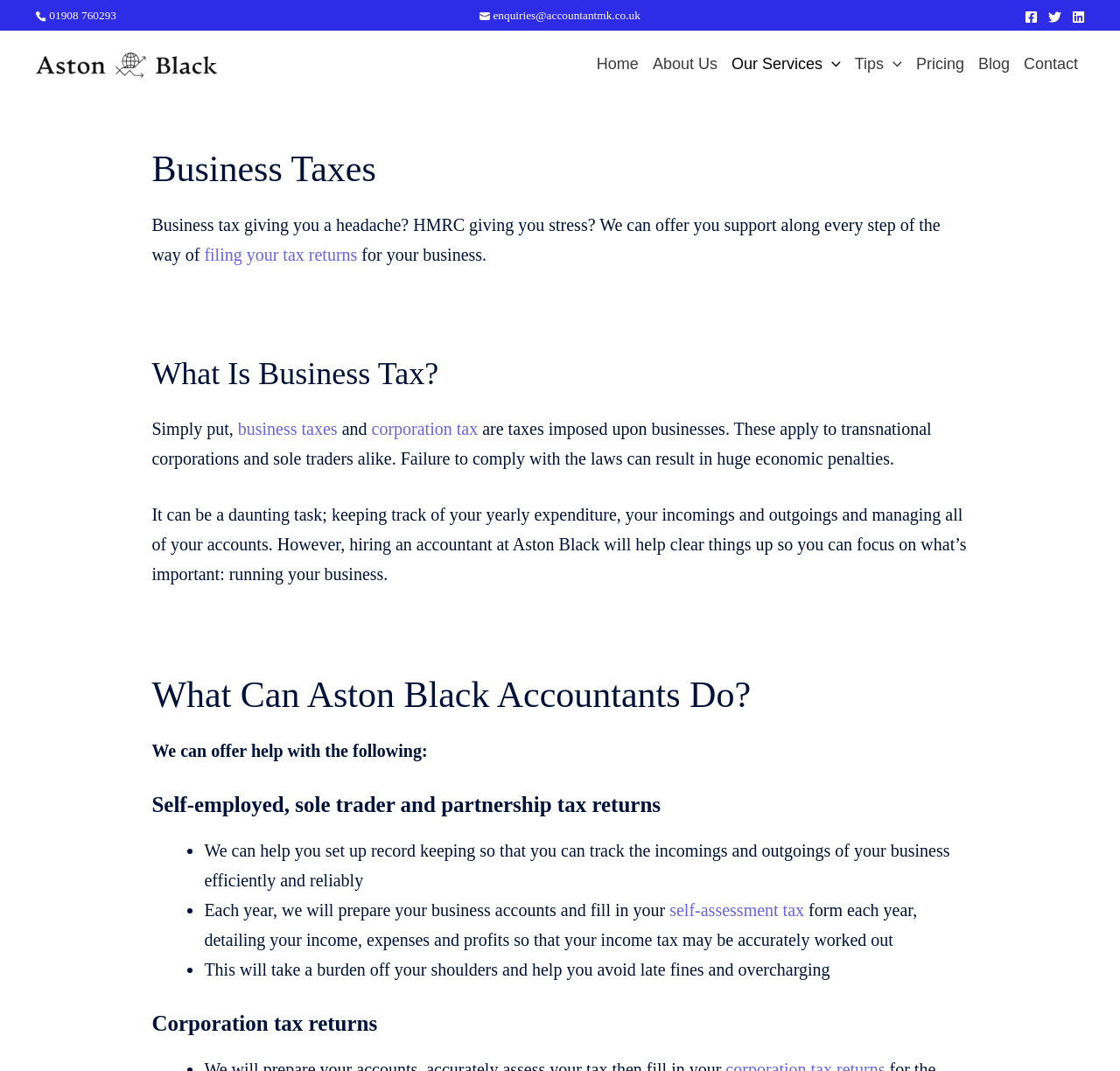From the webpage screenshot, identify the region described by Home. Provide the bounding box coordinates as (top-left x, top-left y, bottom-right x, bottom-right y), with each value being a floating point number between 0 and 1.

[0.526, 0.045, 0.576, 0.073]